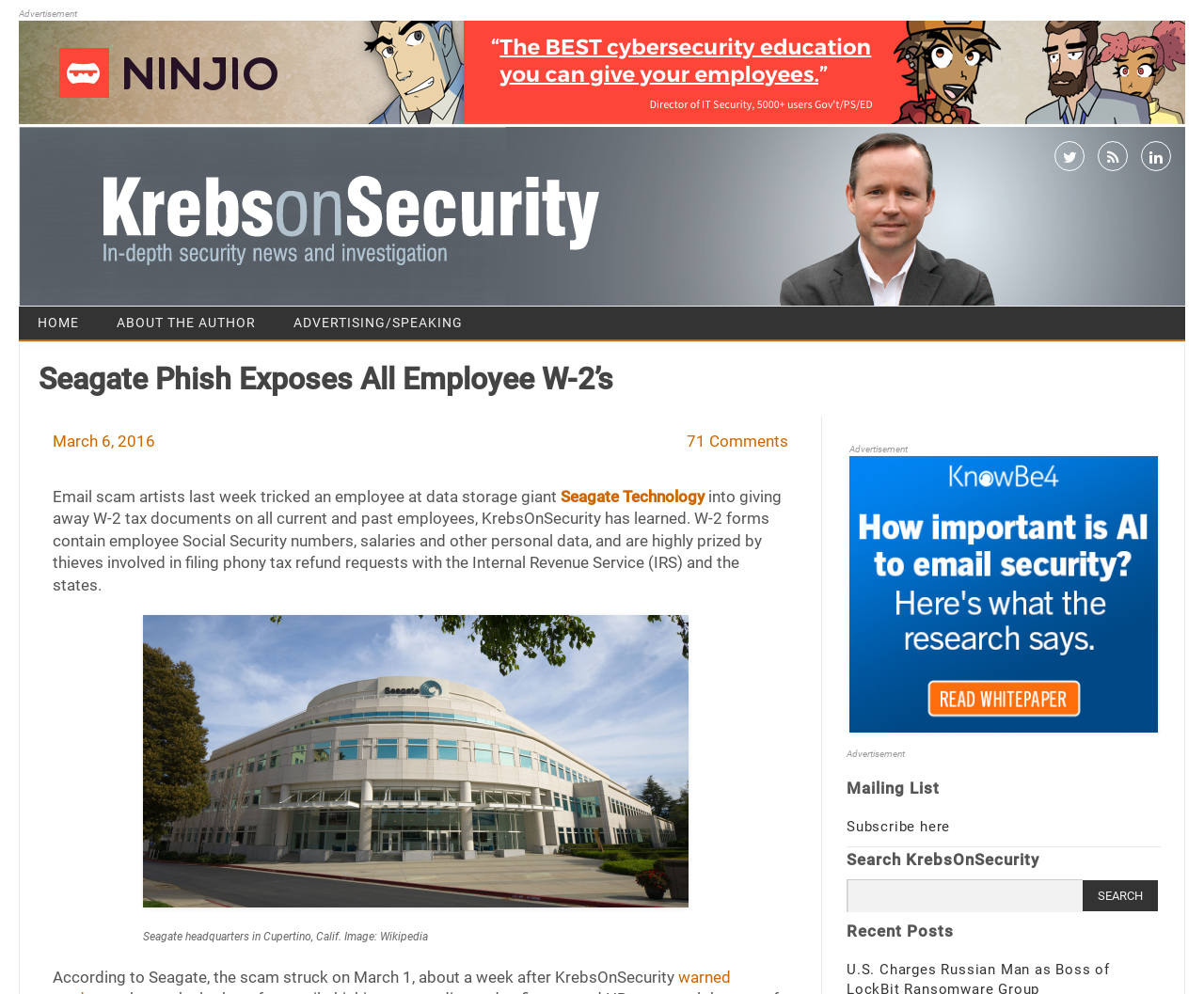Identify the coordinates of the bounding box for the element that must be clicked to accomplish the instruction: "Skip to content".

[0.5, 0.307, 0.59, 0.323]